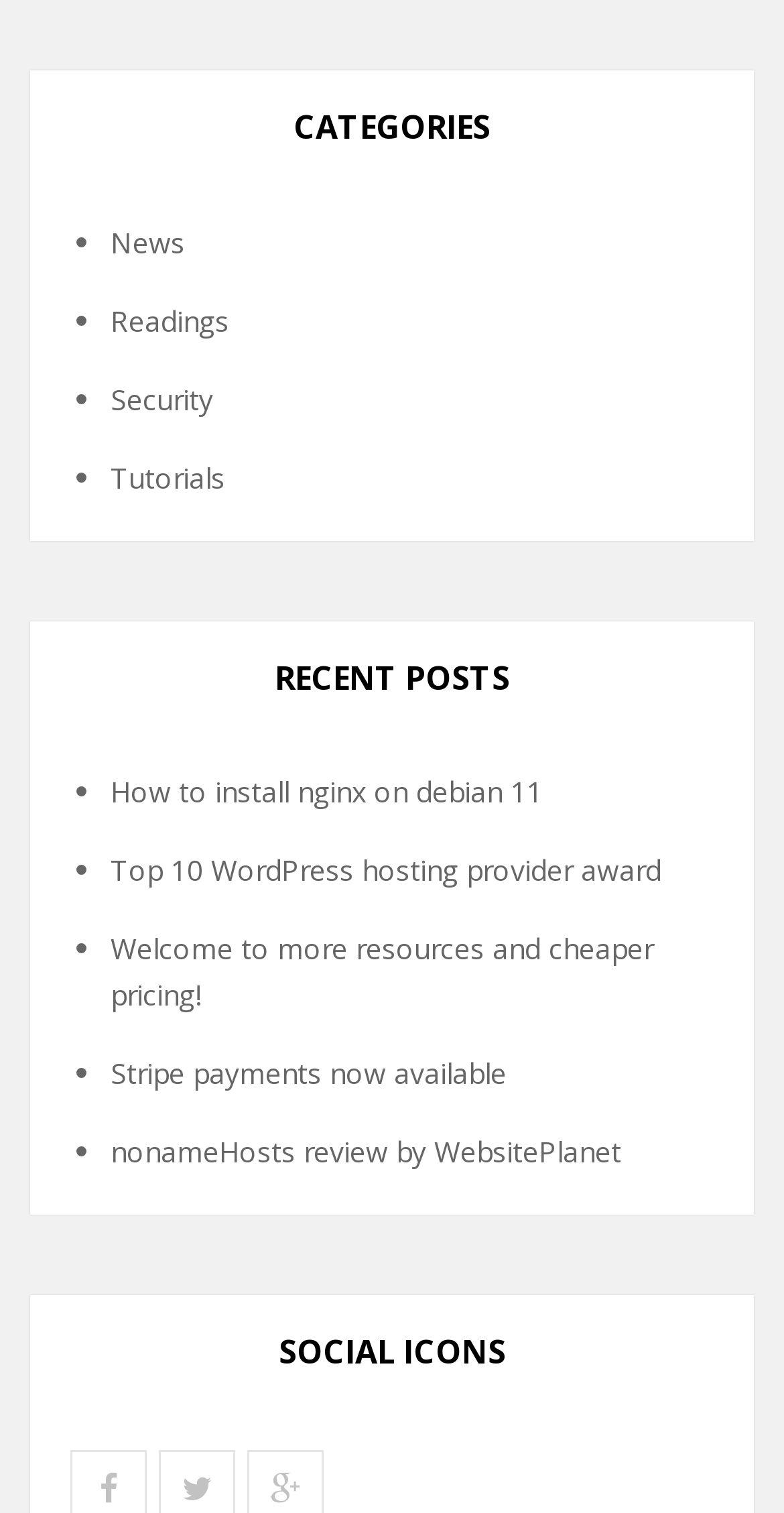Kindly determine the bounding box coordinates for the clickable area to achieve the given instruction: "Search for something".

None